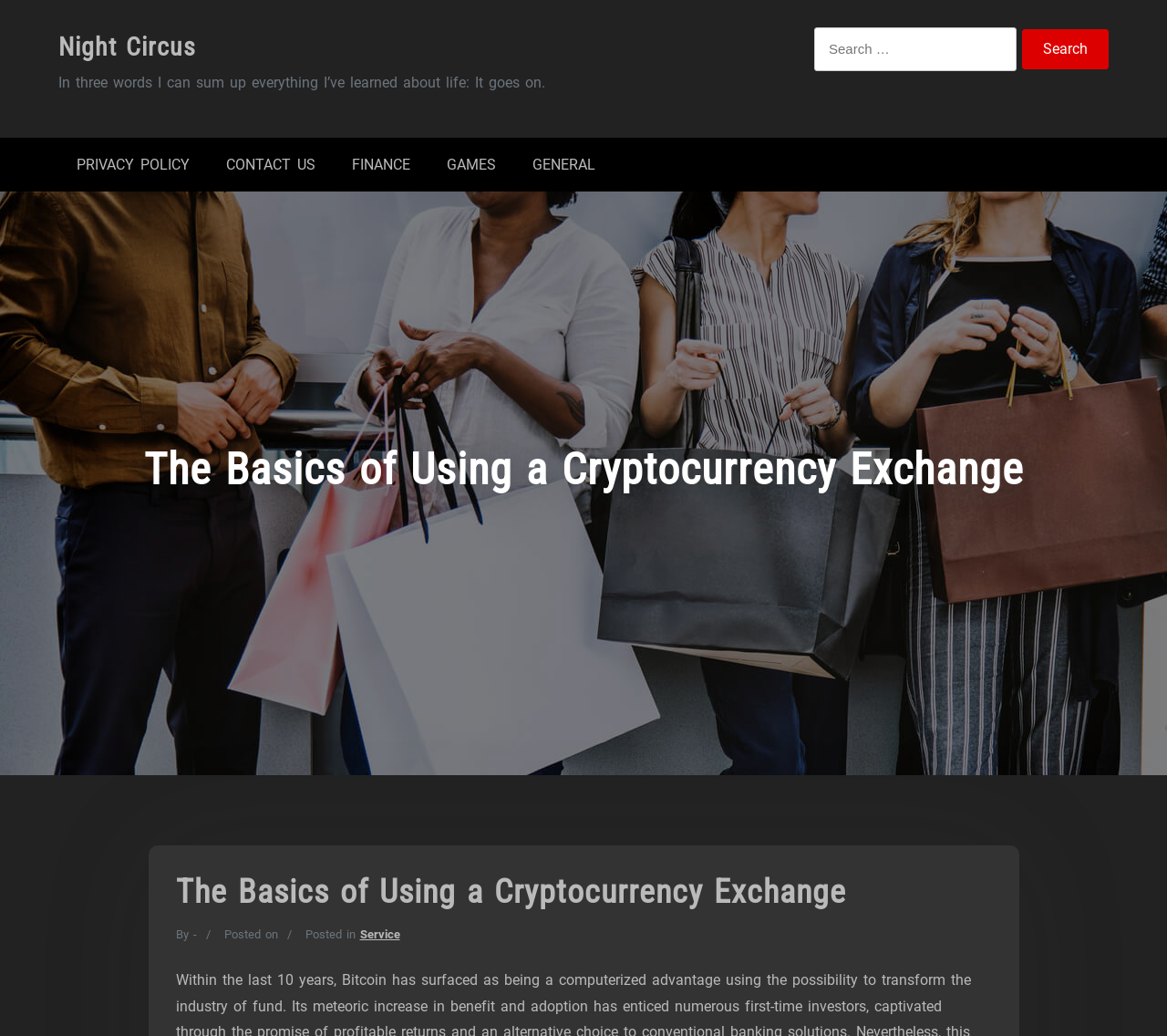Identify the bounding box coordinates of the area that should be clicked in order to complete the given instruction: "Visit Night Circus homepage". The bounding box coordinates should be four float numbers between 0 and 1, i.e., [left, top, right, bottom].

[0.05, 0.031, 0.168, 0.06]